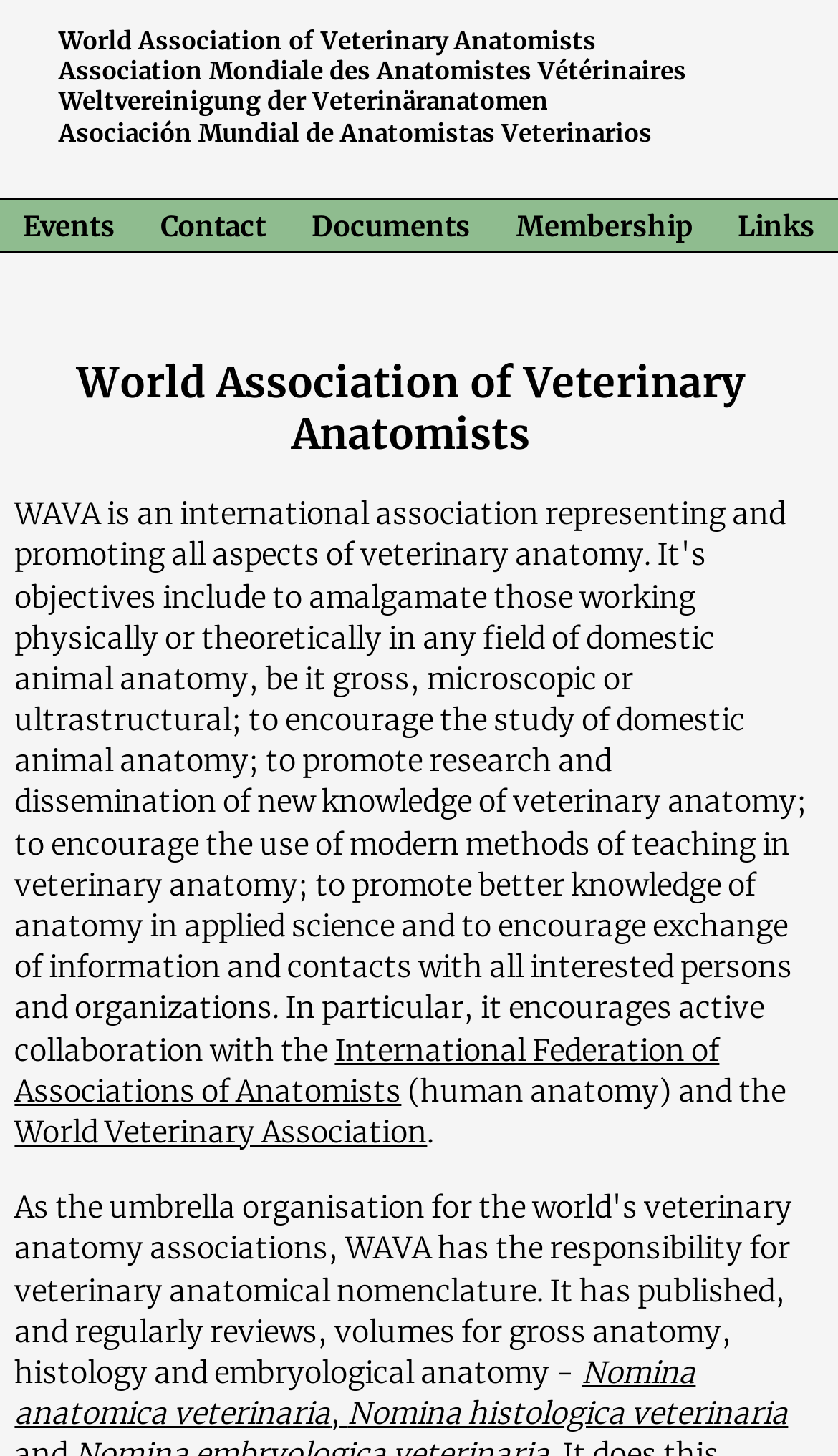Please determine the bounding box coordinates of the section I need to click to accomplish this instruction: "go to Links".

[0.881, 0.142, 0.973, 0.166]